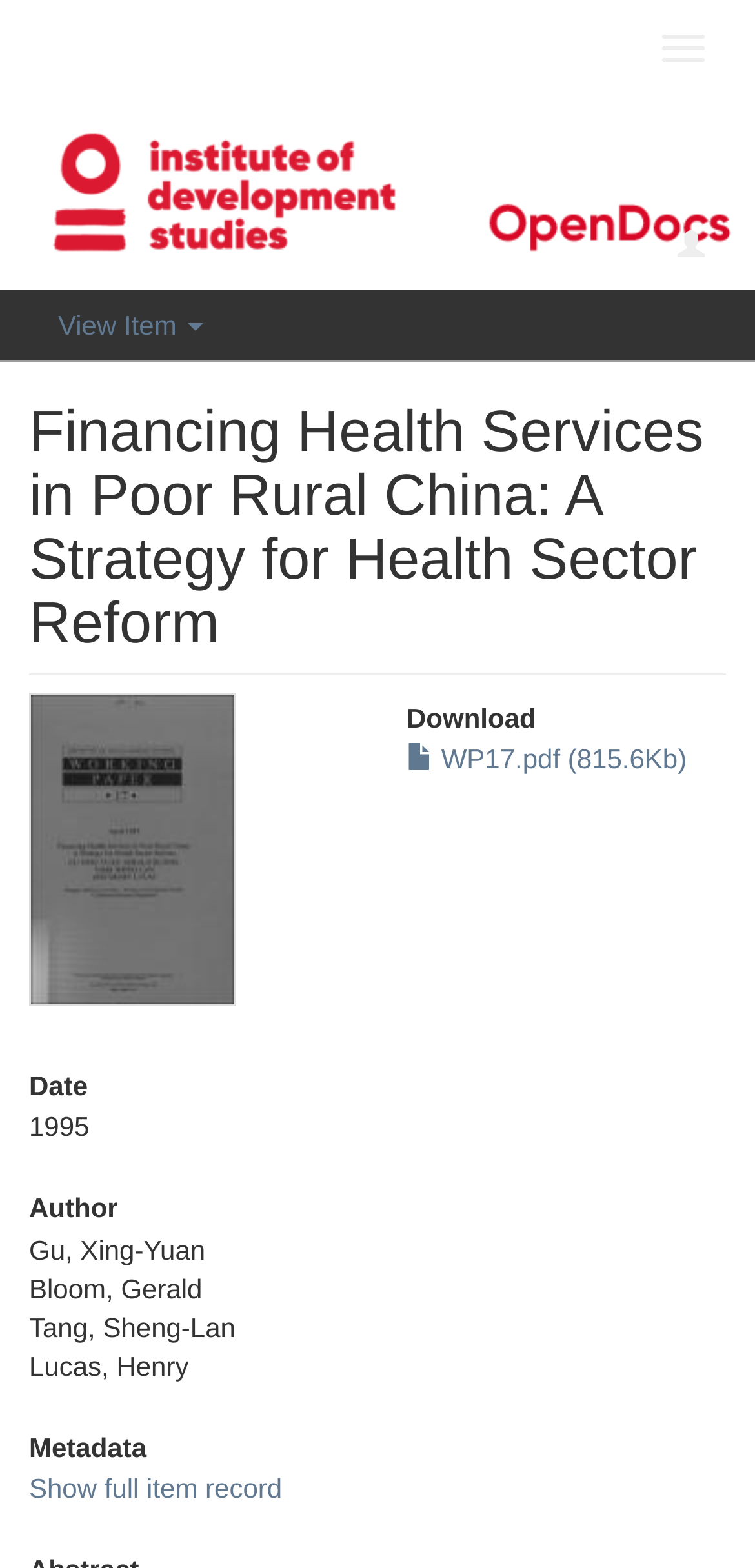Who are the authors of this report?
Can you give a detailed and elaborate answer to the question?

The authors of this report can be found in the static text elements below the 'Author' heading, which lists the names of the authors as Gu, Xing-Yuan, Bloom, Gerald, Tang, Sheng-Lan, and Lucas, Henry.